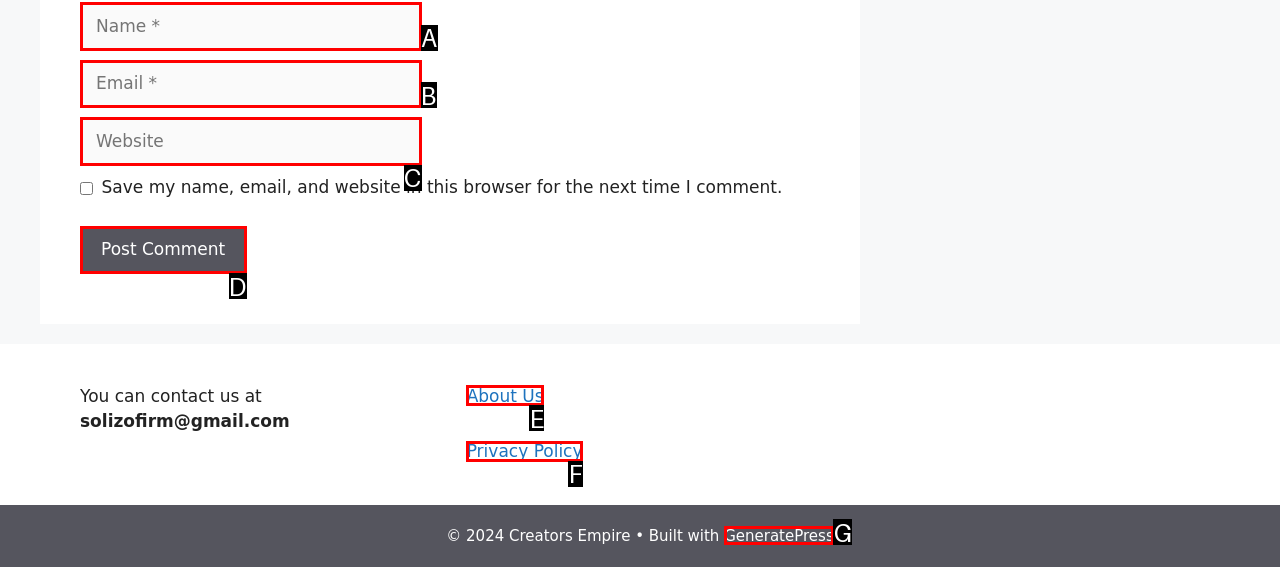Identify the UI element that corresponds to this description: name="email" placeholder="Your Email (Required)…"
Respond with the letter of the correct option.

None